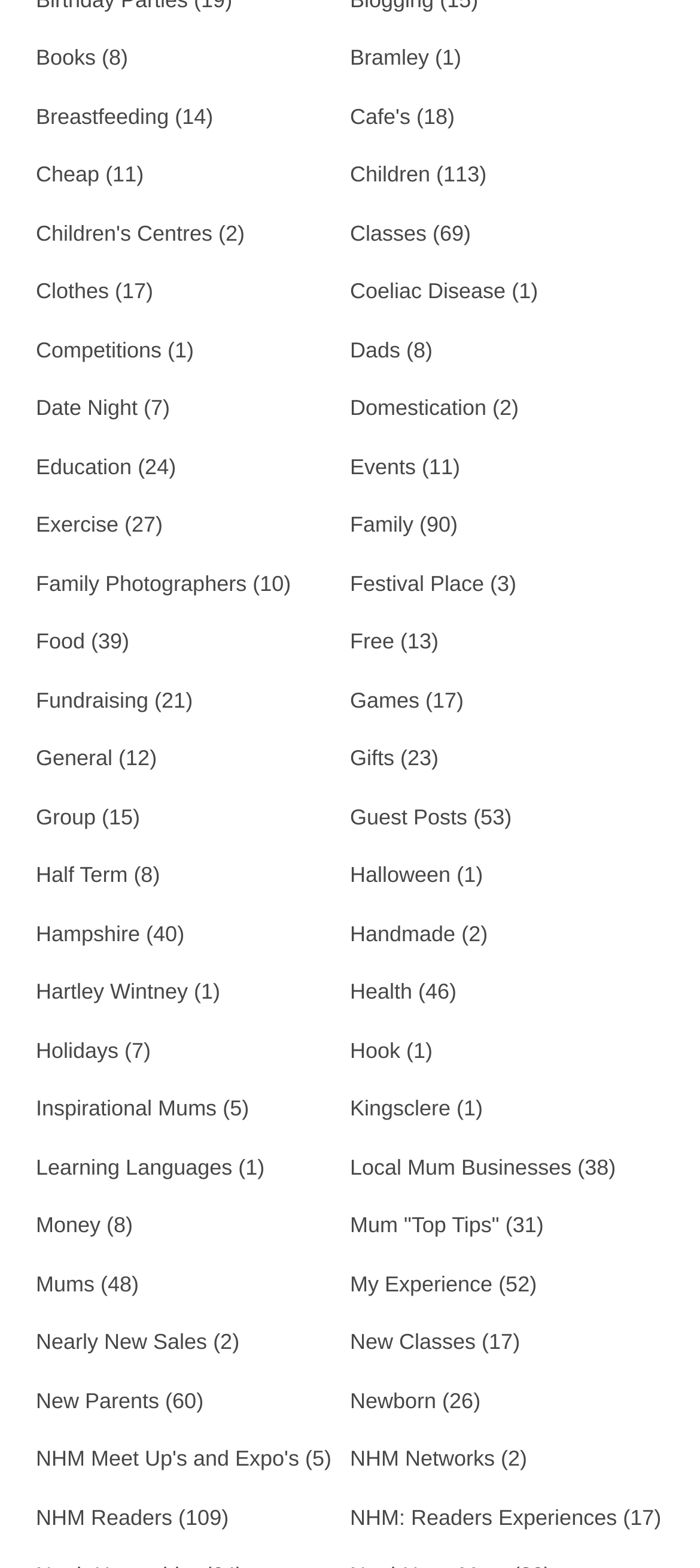What is the text of the first link on the webpage?
Refer to the image and provide a concise answer in one word or phrase.

Books